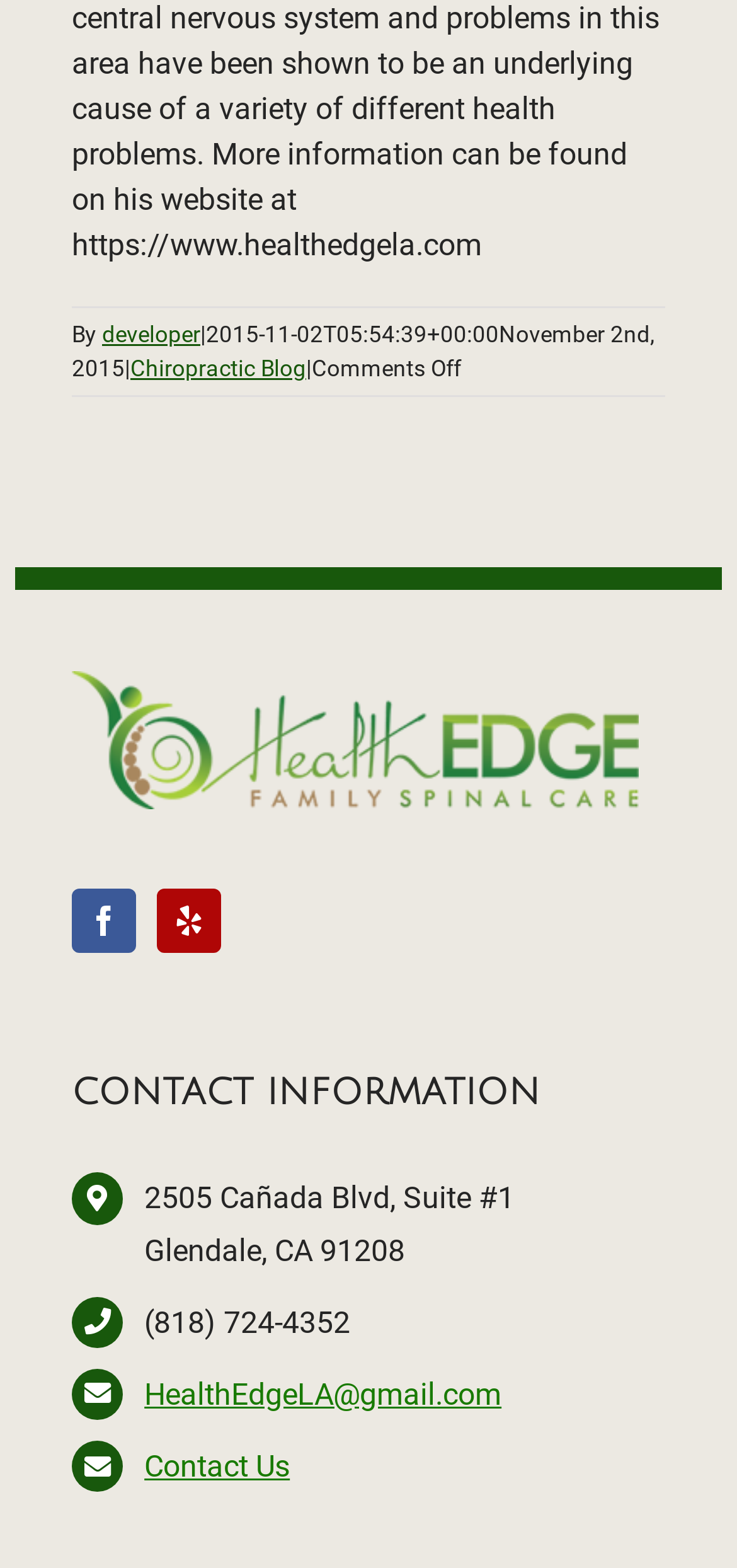Respond to the question below with a single word or phrase:
What is the date of the latest article?

November 2nd, 2015